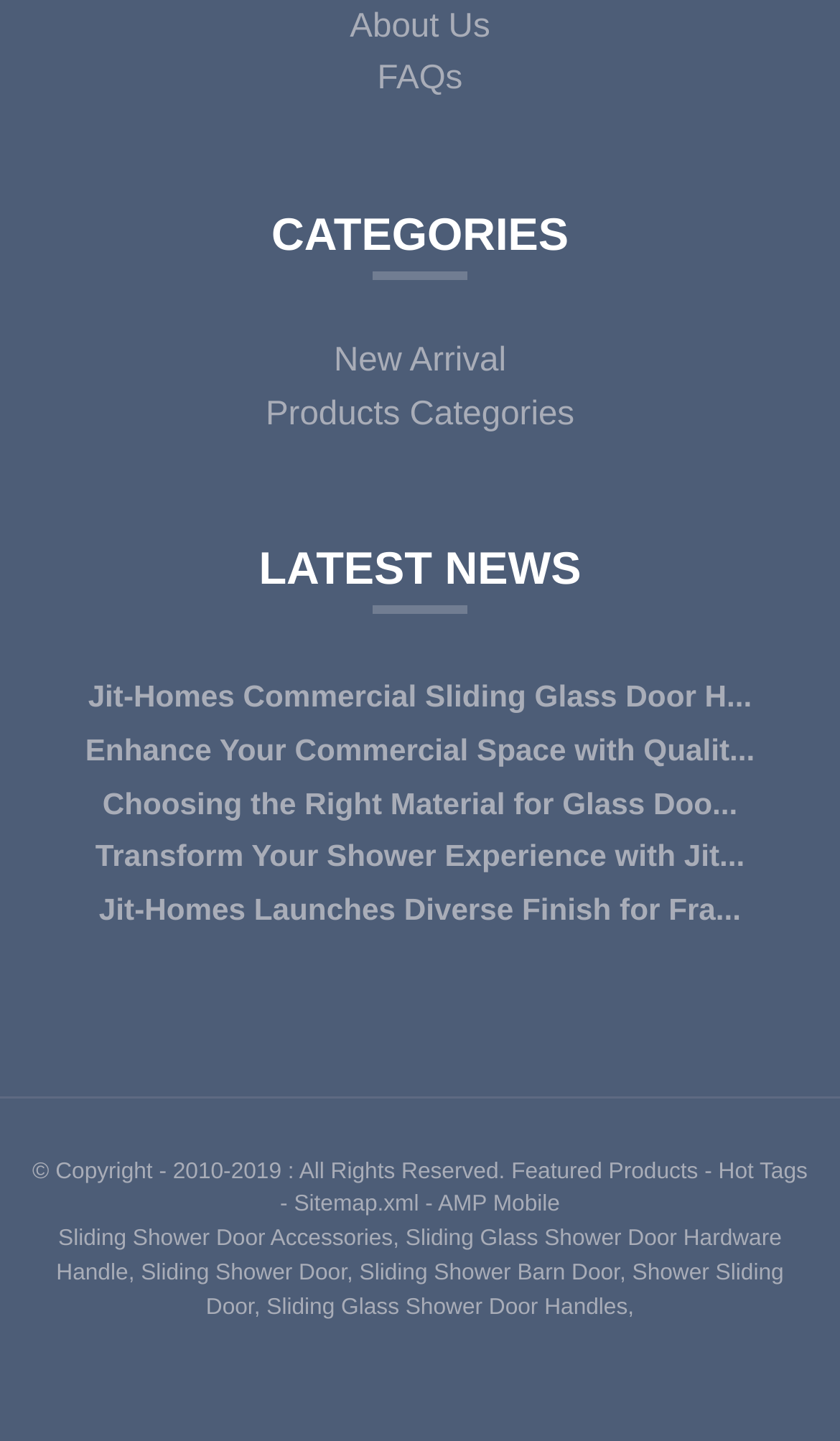Answer the question below using just one word or a short phrase: 
How many categories are listed?

2